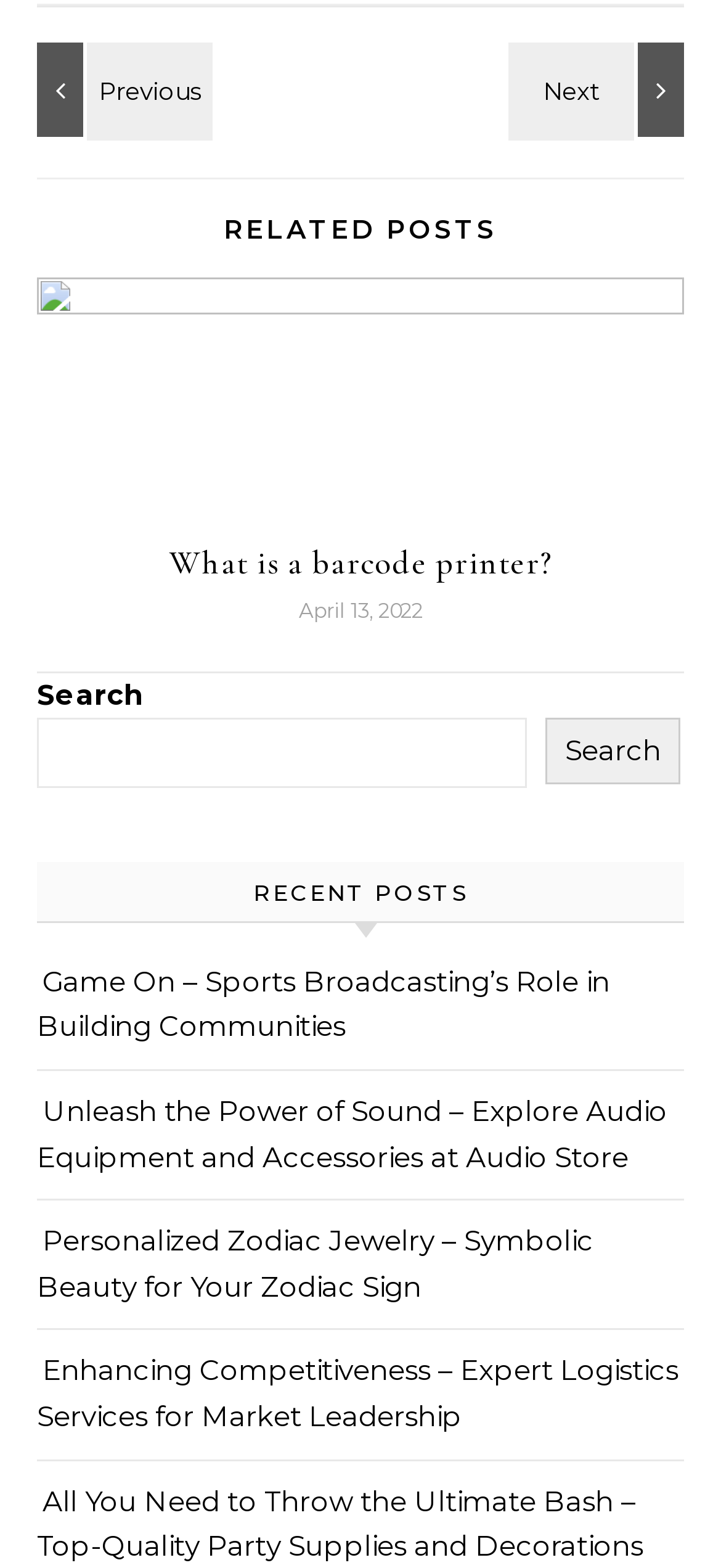Can you identify the bounding box coordinates of the clickable region needed to carry out this instruction: 'Click Previous'? The coordinates should be four float numbers within the range of 0 to 1, stated as [left, top, right, bottom].

[0.051, 0.028, 0.282, 0.088]